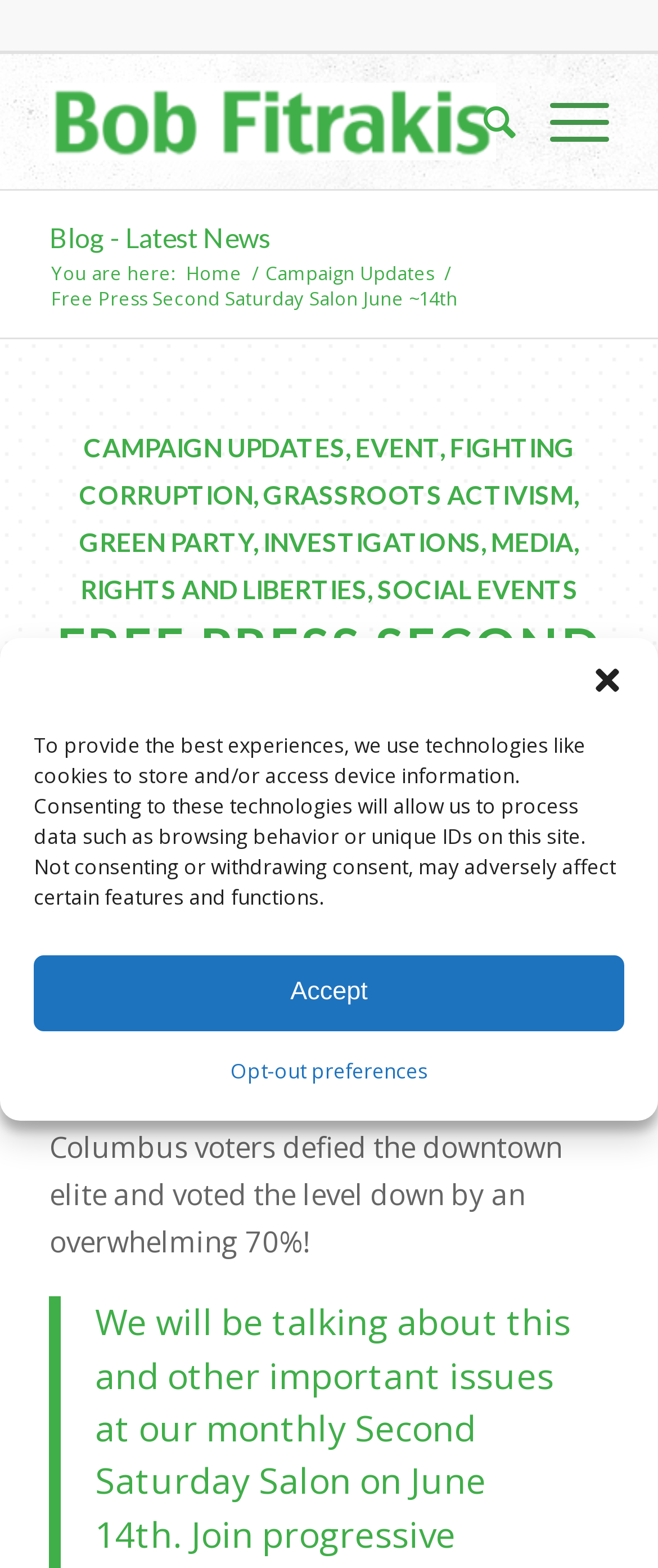Please specify the bounding box coordinates of the clickable region necessary for completing the following instruction: "Go to the 'Home' page". The coordinates must consist of four float numbers between 0 and 1, i.e., [left, top, right, bottom].

[0.275, 0.166, 0.375, 0.182]